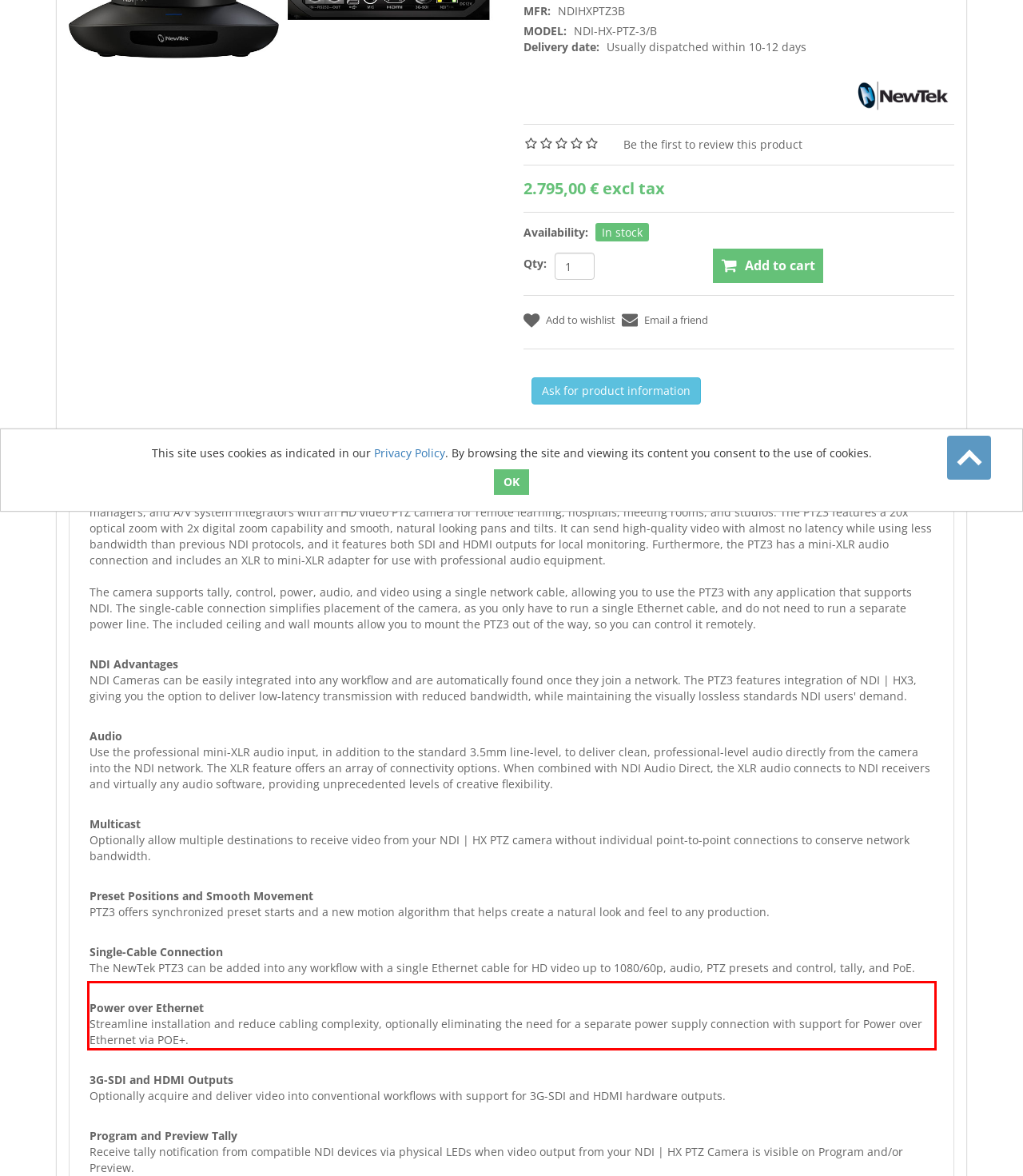You have a screenshot with a red rectangle around a UI element. Recognize and extract the text within this red bounding box using OCR.

Power over Ethernet Streamline installation and reduce cabling complexity, optionally eliminating the need for a separate power supply connection with support for Power over Ethernet via POE+.